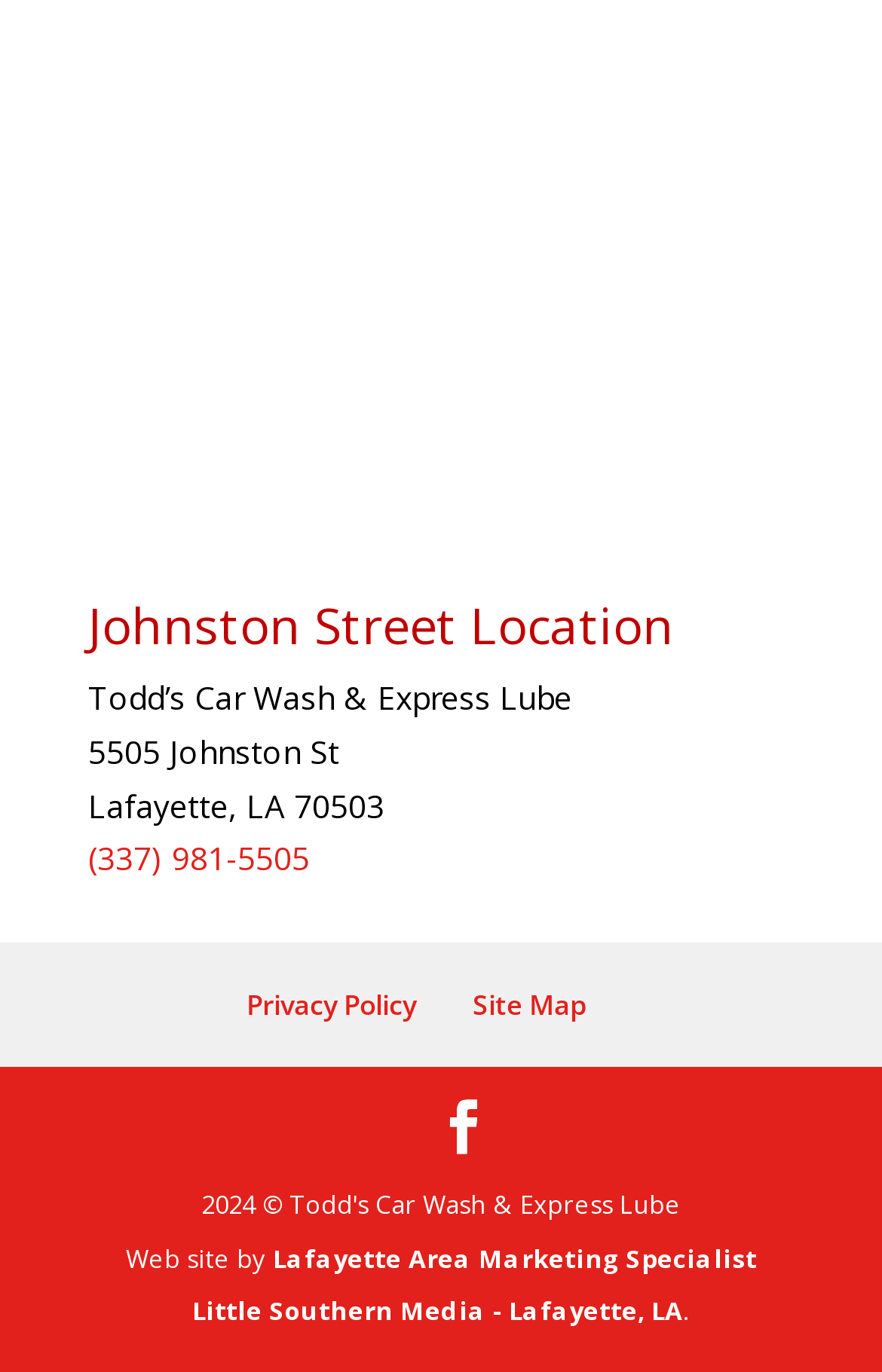Based on the image, please elaborate on the answer to the following question:
Who designed the website?

I found the website designer by looking at the link element that contains the designer's information, which is 'Lafayette Area Marketing Specialist Little Southern Media - Lafayette, LA'.